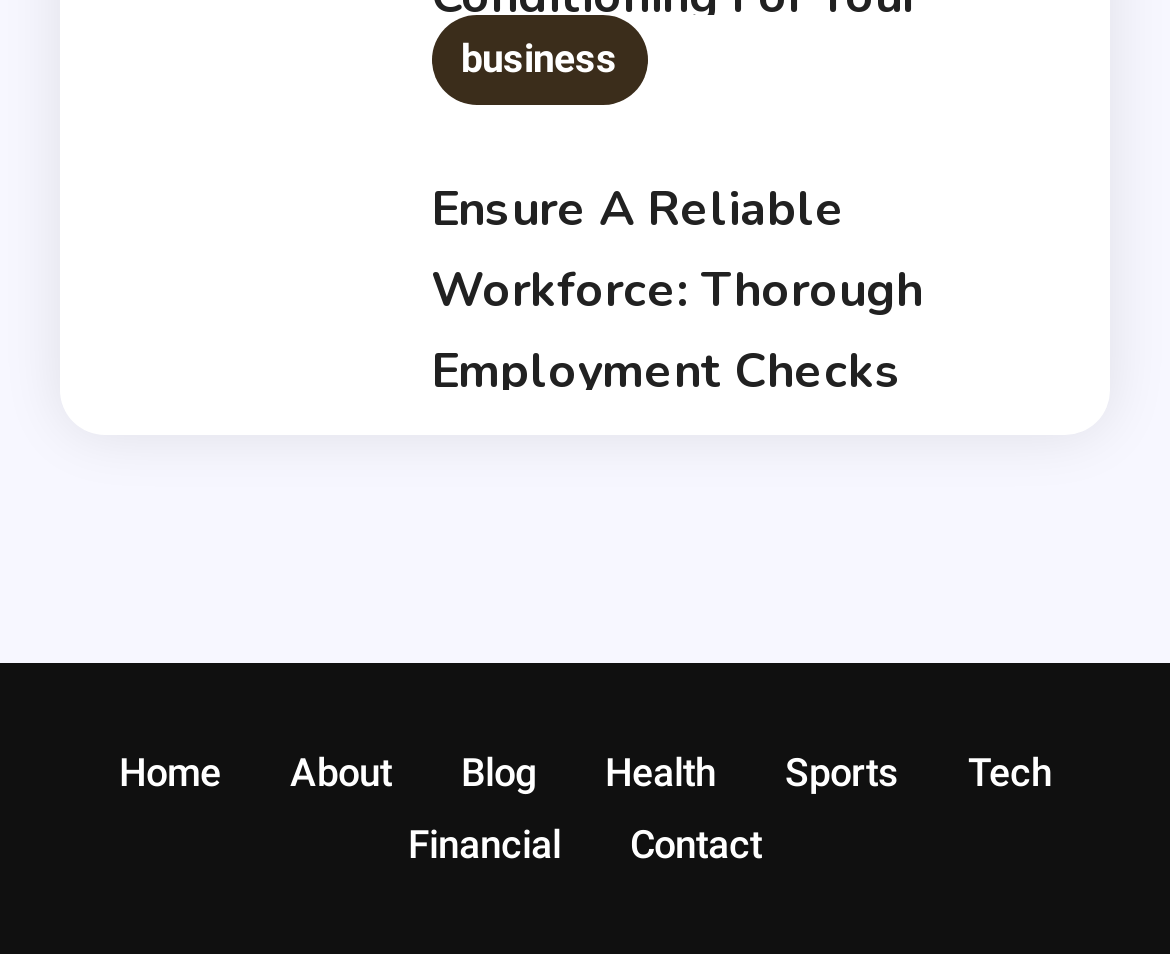Please determine the bounding box coordinates of the element to click on in order to accomplish the following task: "Click on business". Ensure the coordinates are four float numbers ranging from 0 to 1, i.e., [left, top, right, bottom].

[0.369, 0.016, 0.553, 0.109]